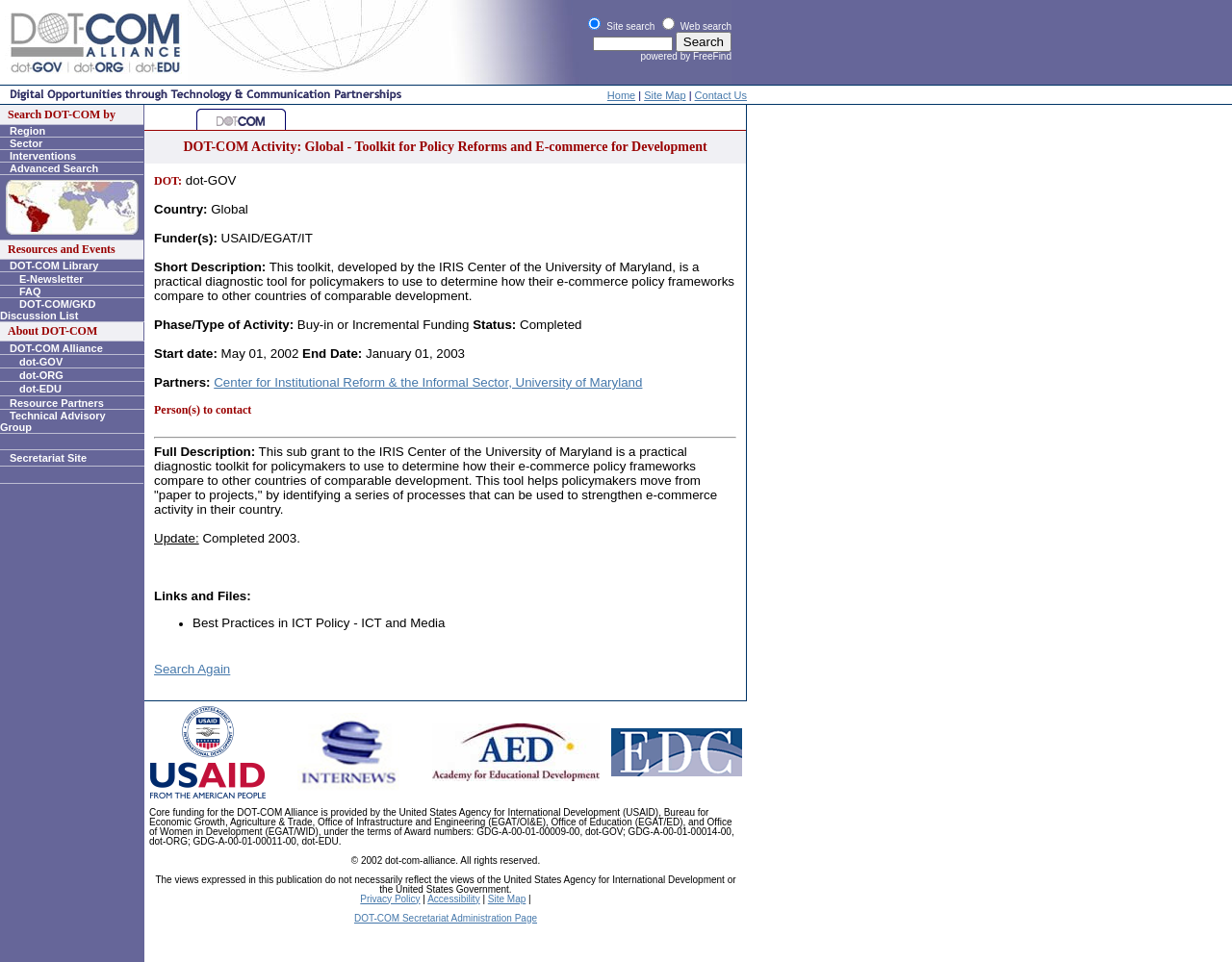Find the bounding box coordinates for the area that should be clicked to accomplish the instruction: "View global map".

[0.004, 0.187, 0.112, 0.244]